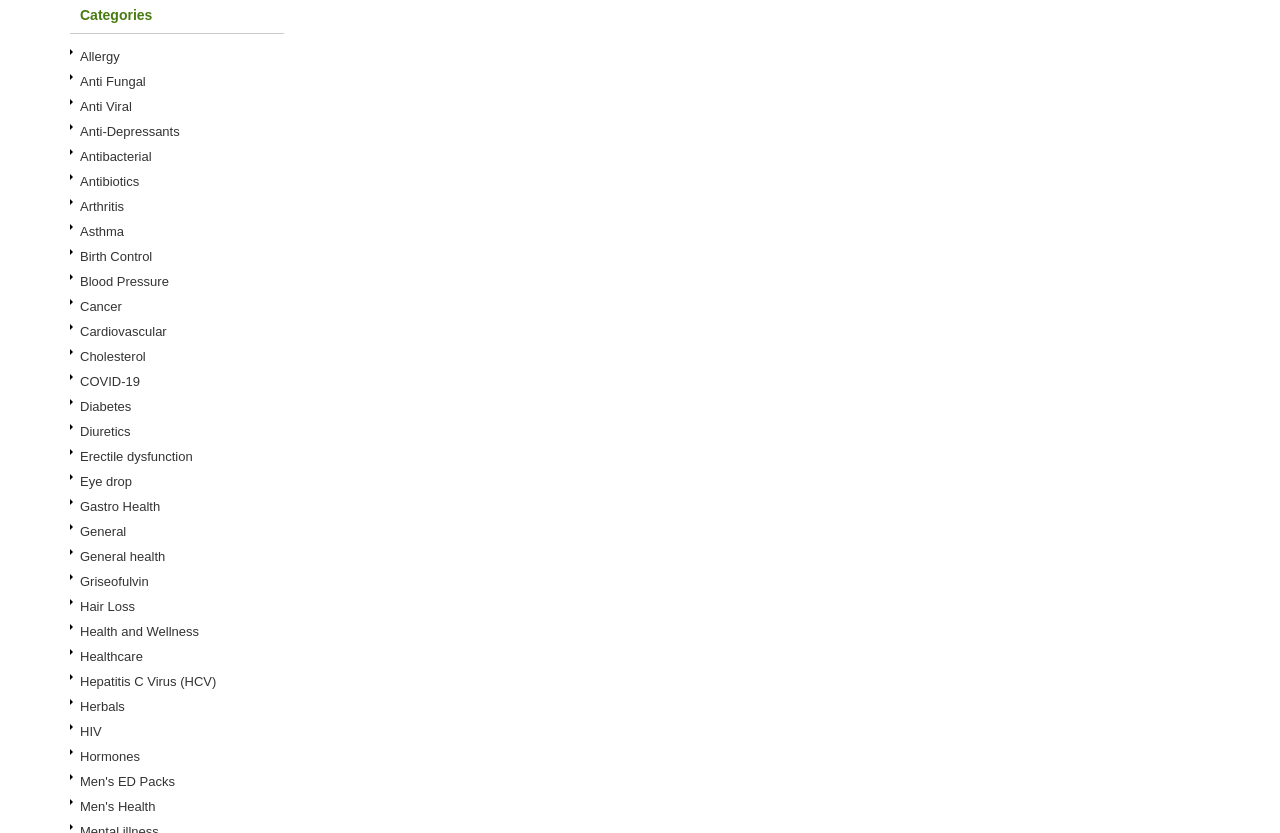Find the bounding box coordinates for the area that should be clicked to accomplish the instruction: "Learn about Diabetes".

[0.055, 0.472, 0.222, 0.502]